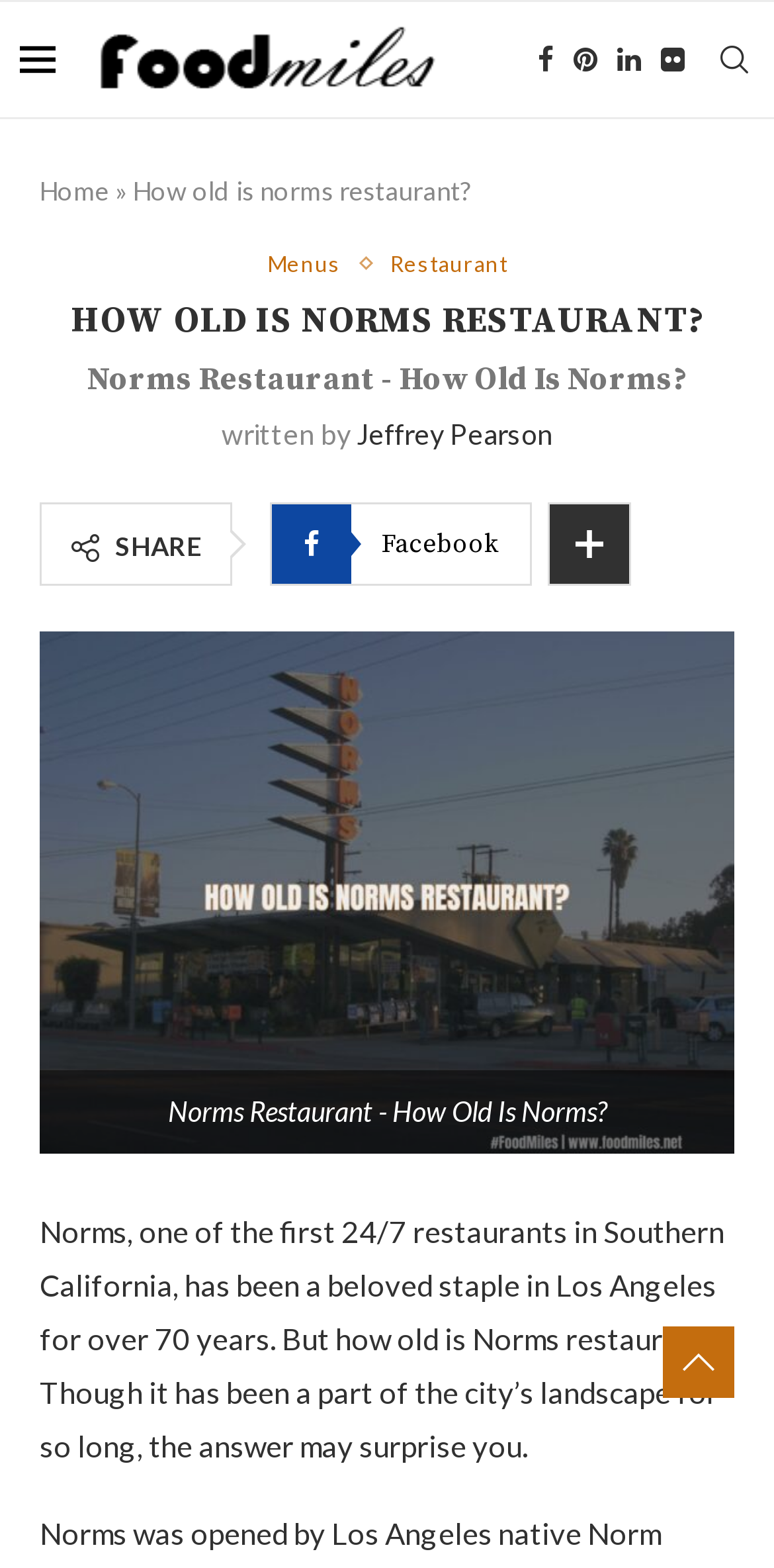Identify and extract the heading text of the webpage.

HOW OLD IS NORMS RESTAURANT?